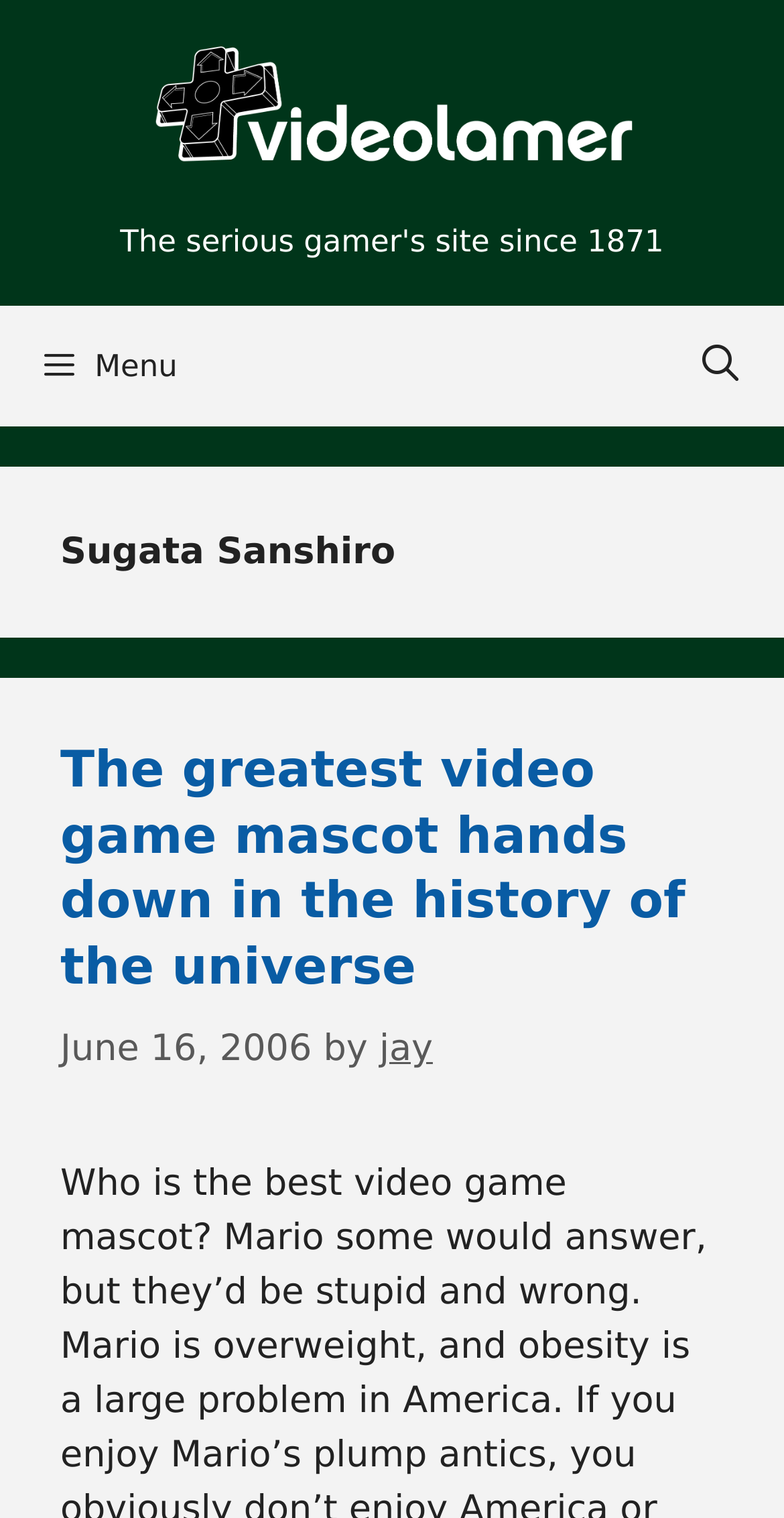Who wrote the article about Sugata Sanshiro?
With the help of the image, please provide a detailed response to the question.

The author of the article can be found by looking at the link element 'jay' which is a child of the 'Content' header element and is located next to the 'by' static text element.